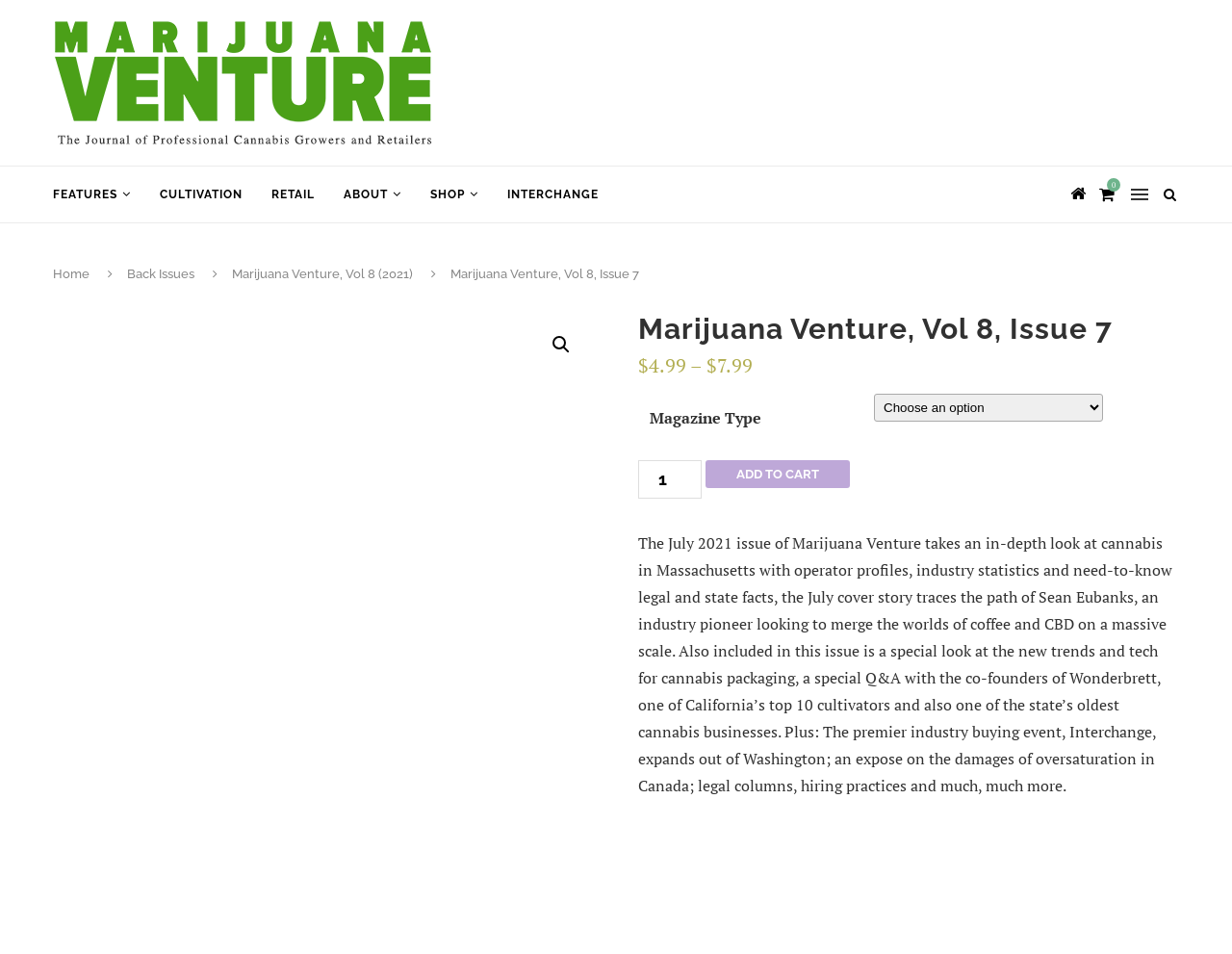What is the name of the magazine?
Can you give a detailed and elaborate answer to the question?

I found the answer by looking at the top-left corner of the webpage, where there is a logo with the text 'Marijuana Venture'.